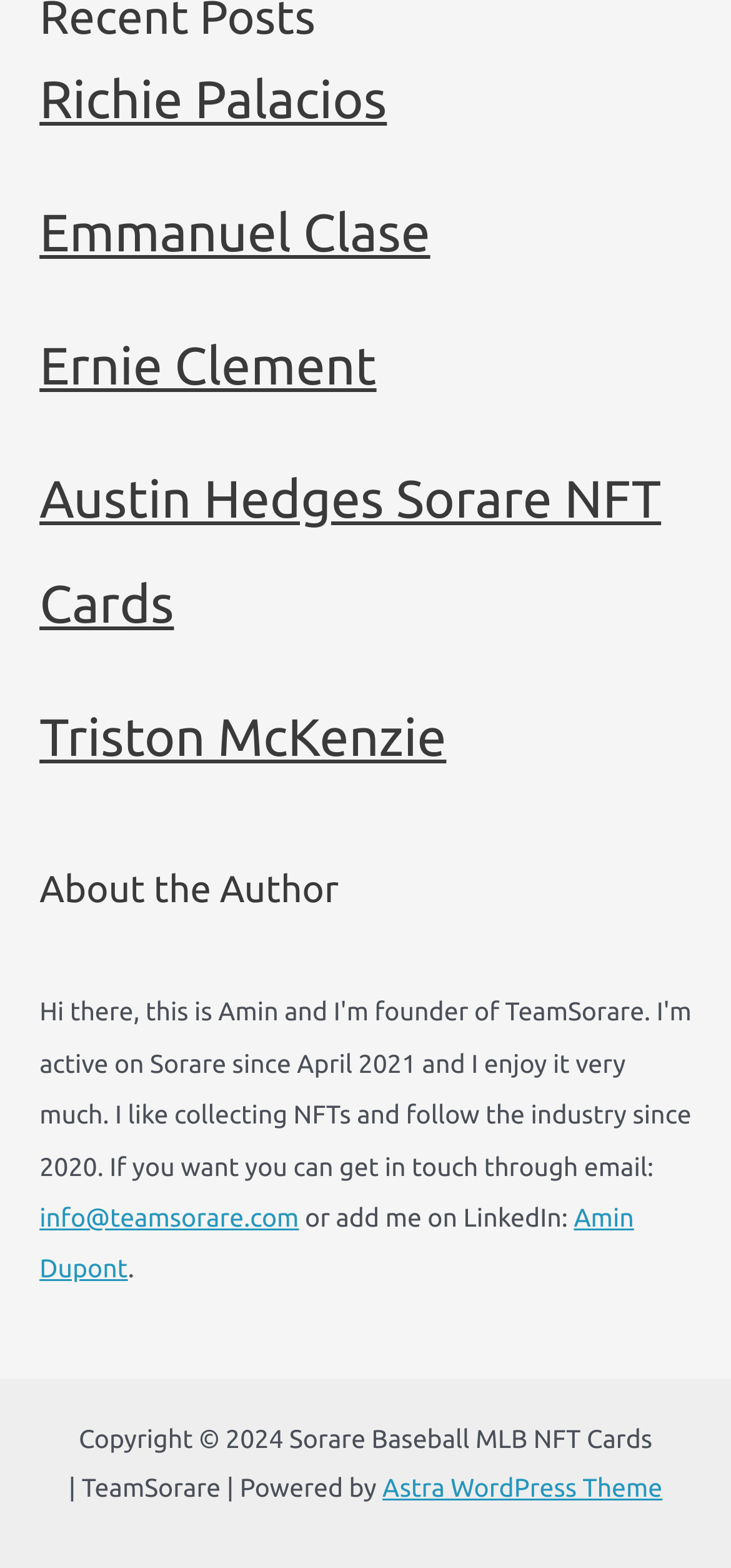Using the format (top-left x, top-left y, bottom-right x, bottom-right y), and given the element description, identify the bounding box coordinates within the screenshot: Austin Hedges Sorare NFT Cards

[0.054, 0.3, 0.904, 0.404]